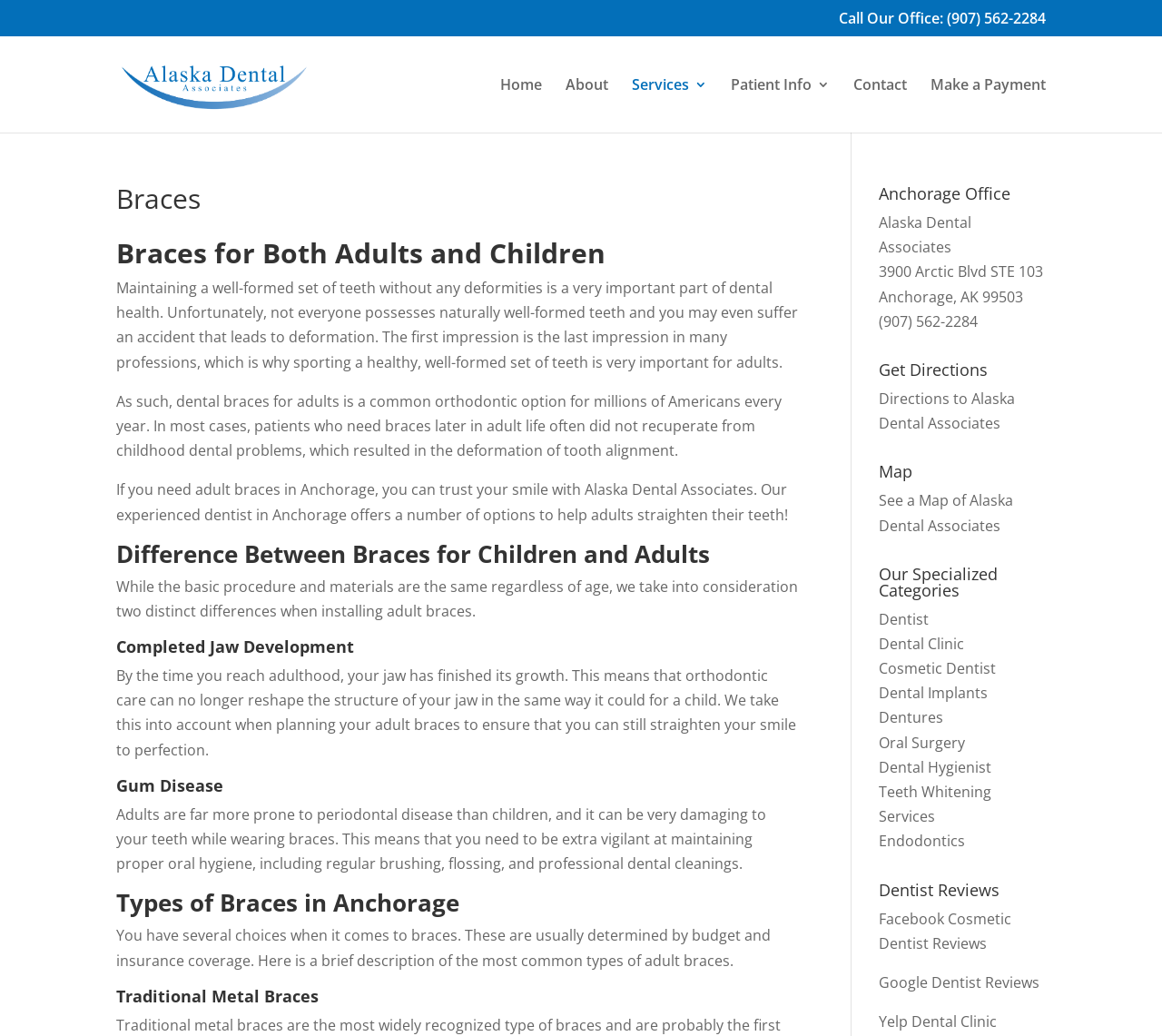Please identify the bounding box coordinates of the element's region that I should click in order to complete the following instruction: "Read Facebook reviews". The bounding box coordinates consist of four float numbers between 0 and 1, i.e., [left, top, right, bottom].

[0.756, 0.877, 0.87, 0.92]